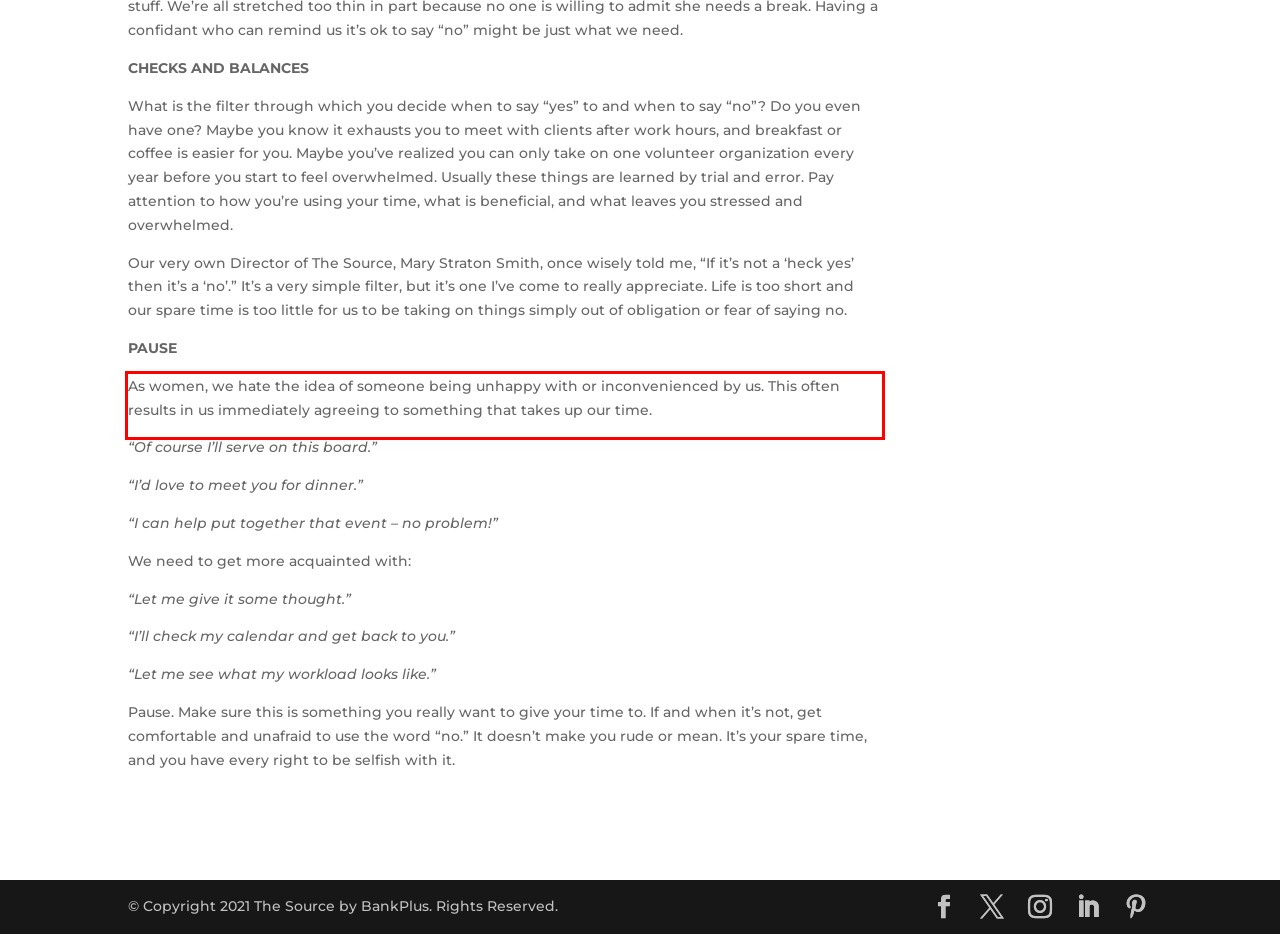Look at the webpage screenshot and recognize the text inside the red bounding box.

As women, we hate the idea of someone being unhappy with or inconvenienced by us. This often results in us immediately agreeing to something that takes up our time.